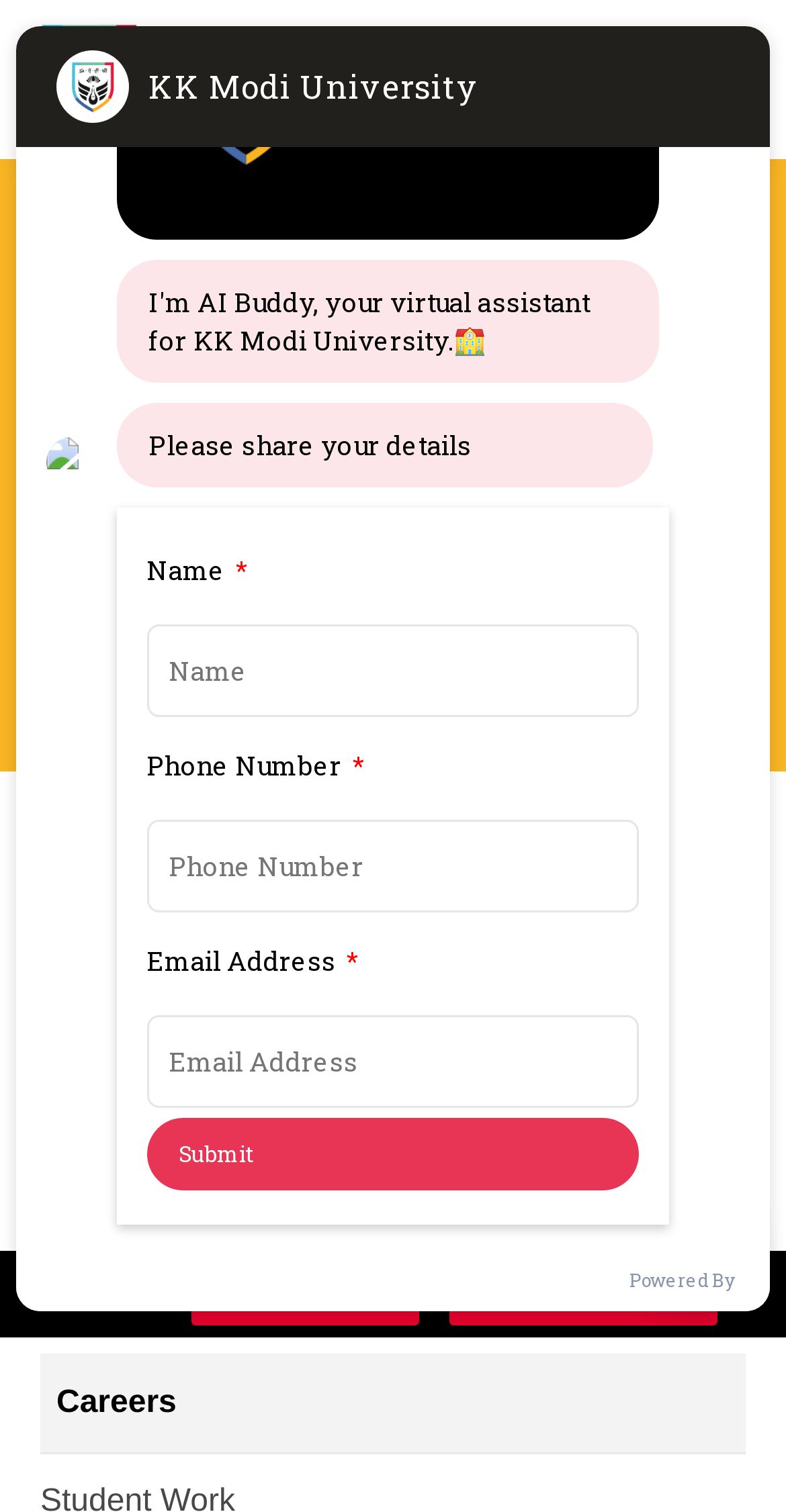Use the details in the image to answer the question thoroughly: 
What is the name of the university?

The university's name can be inferred from the logo 'KKMU Logo' and the text 'Careers - KKMU' which suggests that the webpage is related to KK Modi University.